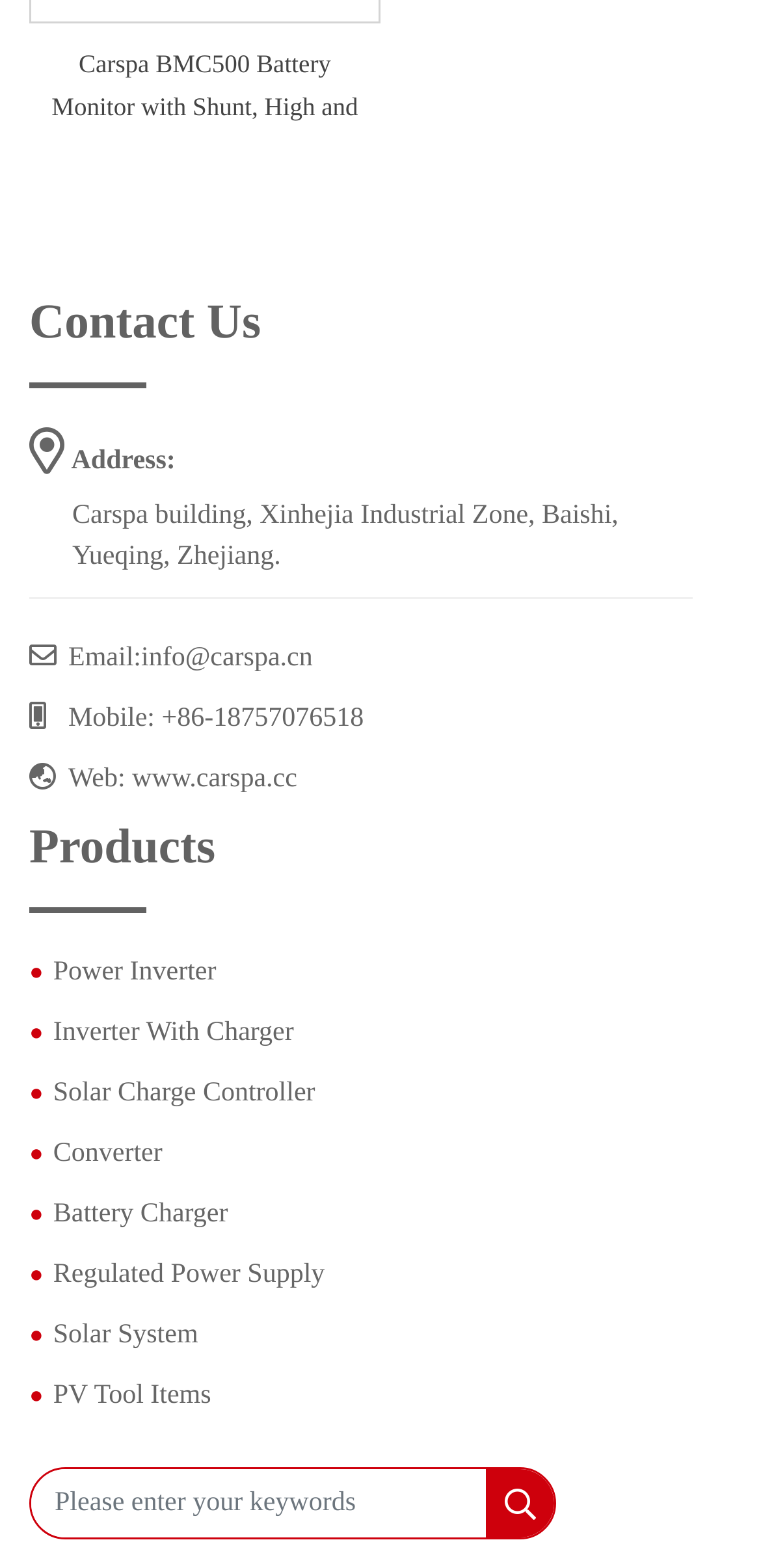Locate the bounding box coordinates of the clickable element to fulfill the following instruction: "contact us". Provide the coordinates as four float numbers between 0 and 1 in the format [left, top, right, bottom].

[0.038, 0.188, 0.962, 0.248]